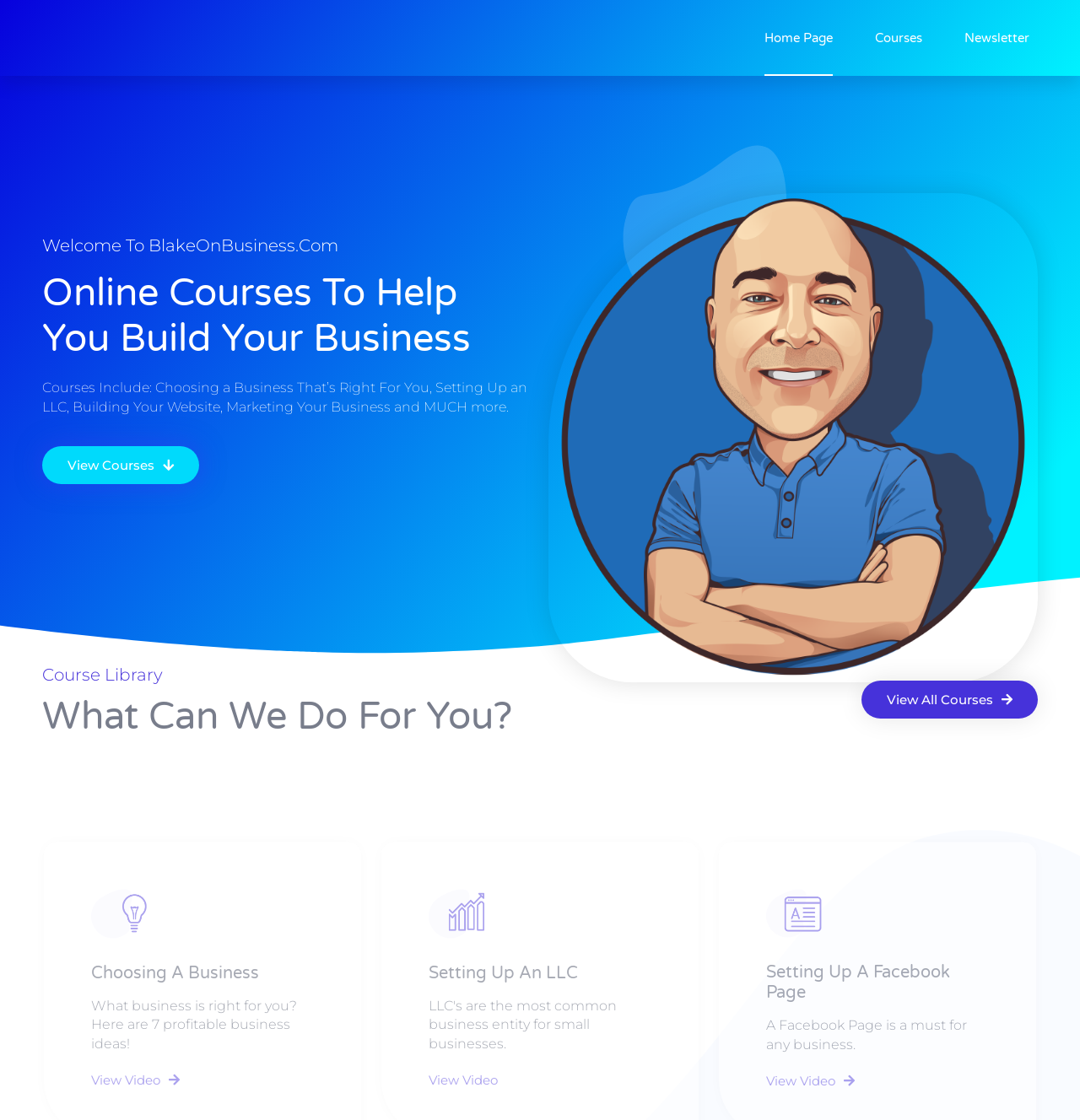Using the provided description View Video, find the bounding box coordinates for the UI element. Provide the coordinates in (top-left x, top-left y, bottom-right x, bottom-right y) format, ensuring all values are between 0 and 1.

[0.084, 0.959, 0.166, 0.97]